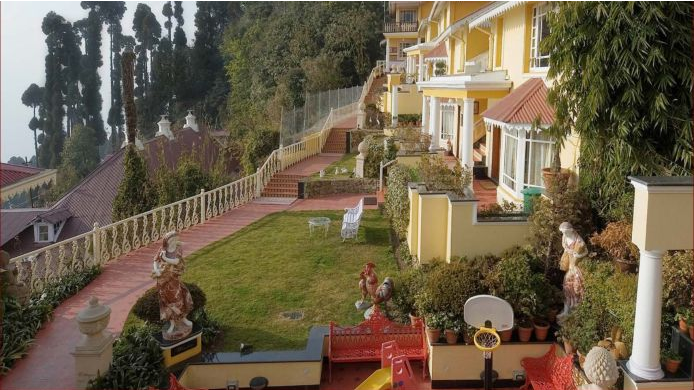Answer the following in one word or a short phrase: 
What is in the background of the image?

Towering trees